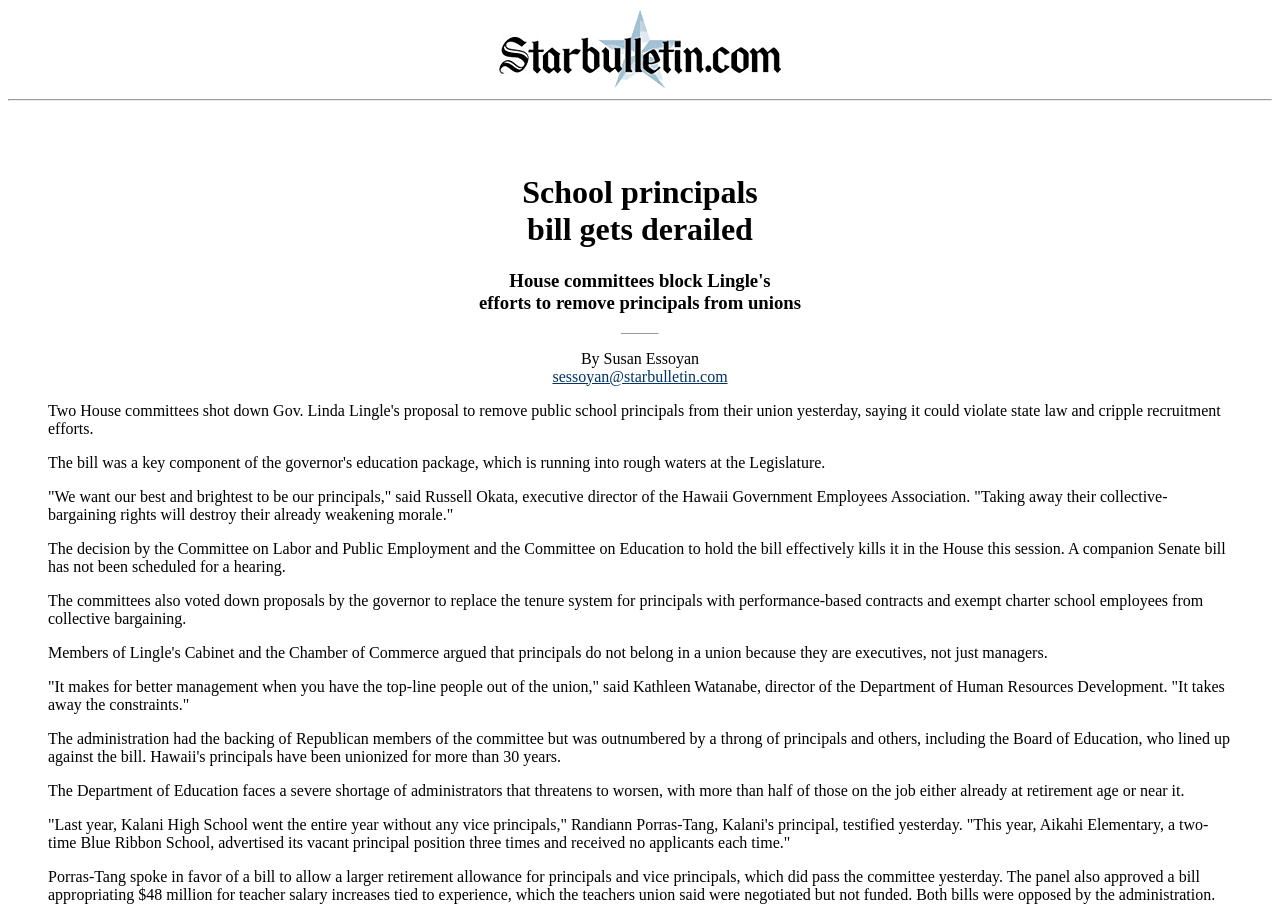Generate the text content of the main headline of the webpage.

School principals
bill gets derailed